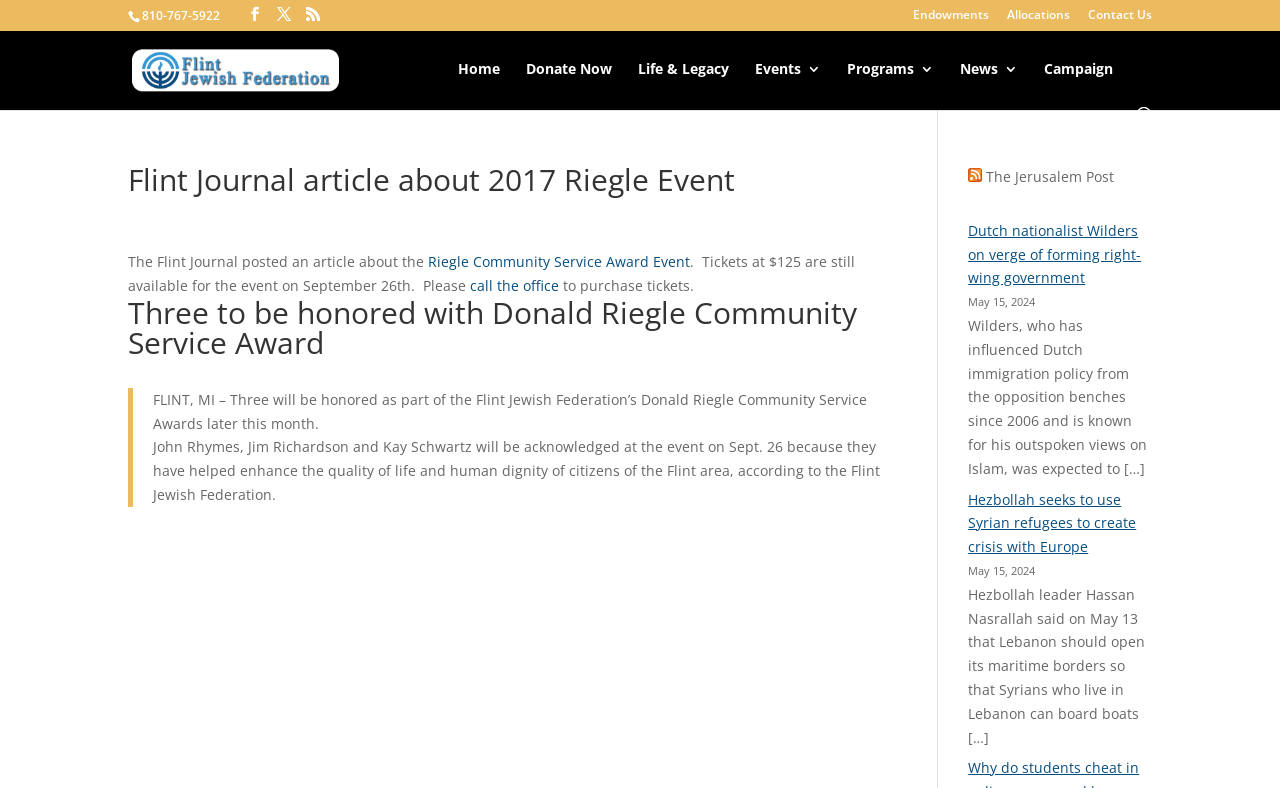Locate and extract the text of the main heading on the webpage.

Flint Journal article about 2017 Riegle Event